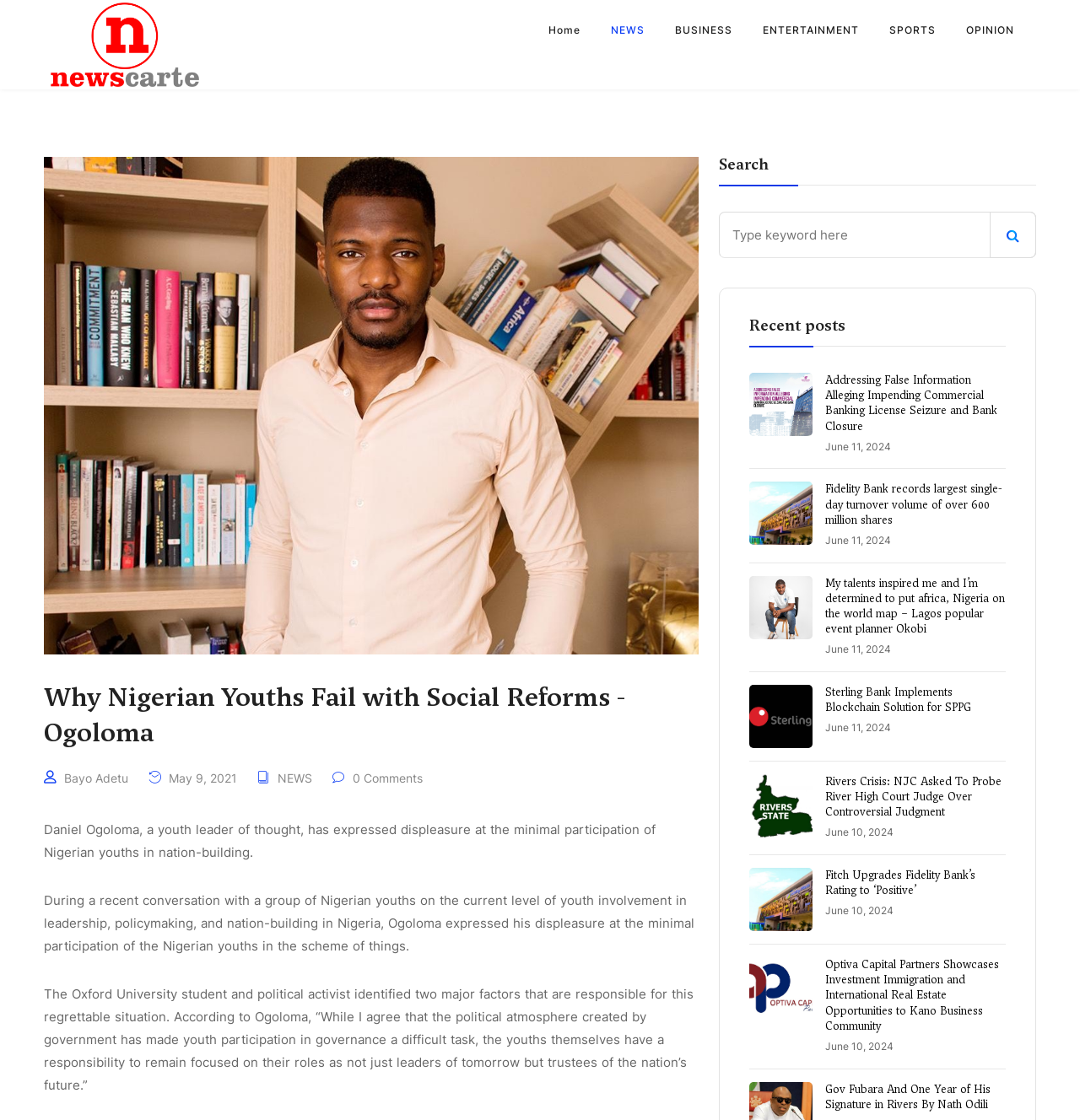How many navigation links are there at the top of the webpage?
Based on the content of the image, thoroughly explain and answer the question.

There are six navigation links at the top of the webpage, which are 'Home', 'NEWS', 'BUSINESS', 'ENTERTAINMENT', 'SPORTS', and 'OPINION'. These links are located horizontally next to each other, and their bounding box coordinates are [0.494, 0.0, 0.552, 0.054], [0.552, 0.0, 0.611, 0.054], [0.611, 0.0, 0.692, 0.054], [0.692, 0.0, 0.809, 0.054], and [0.809, 0.0, 0.88, 0.054] respectively.